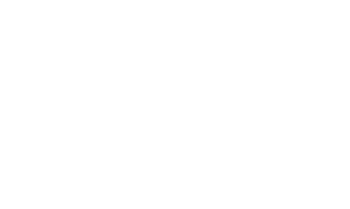What style is the image presented in?
Look at the image and answer with only one word or phrase.

black and white